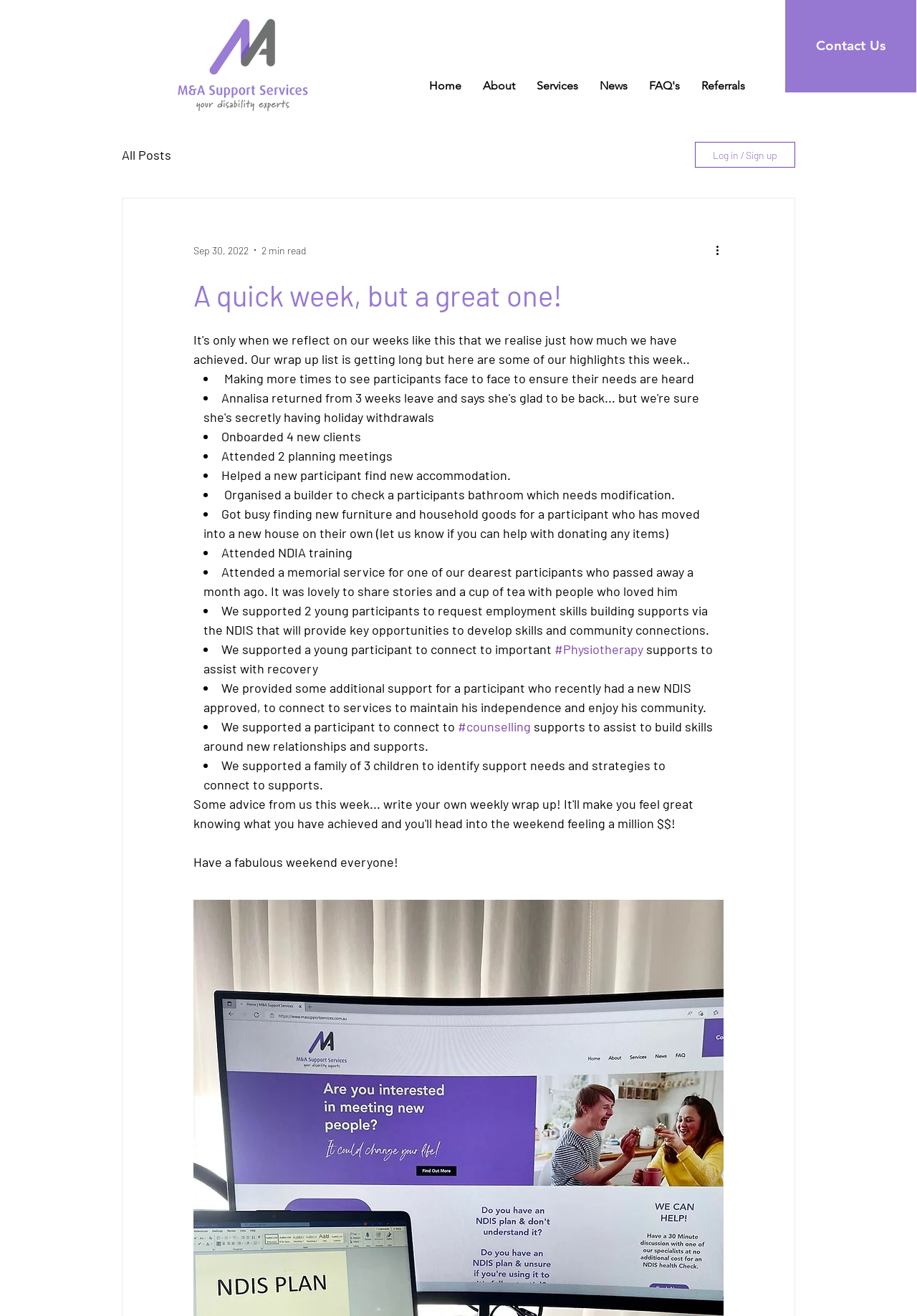What is the date mentioned in the webpage?
We need a detailed and exhaustive answer to the question. Please elaborate.

The date 'Sep 30, 2022' is mentioned in the webpage, which is likely the date when the article or blog post was published.